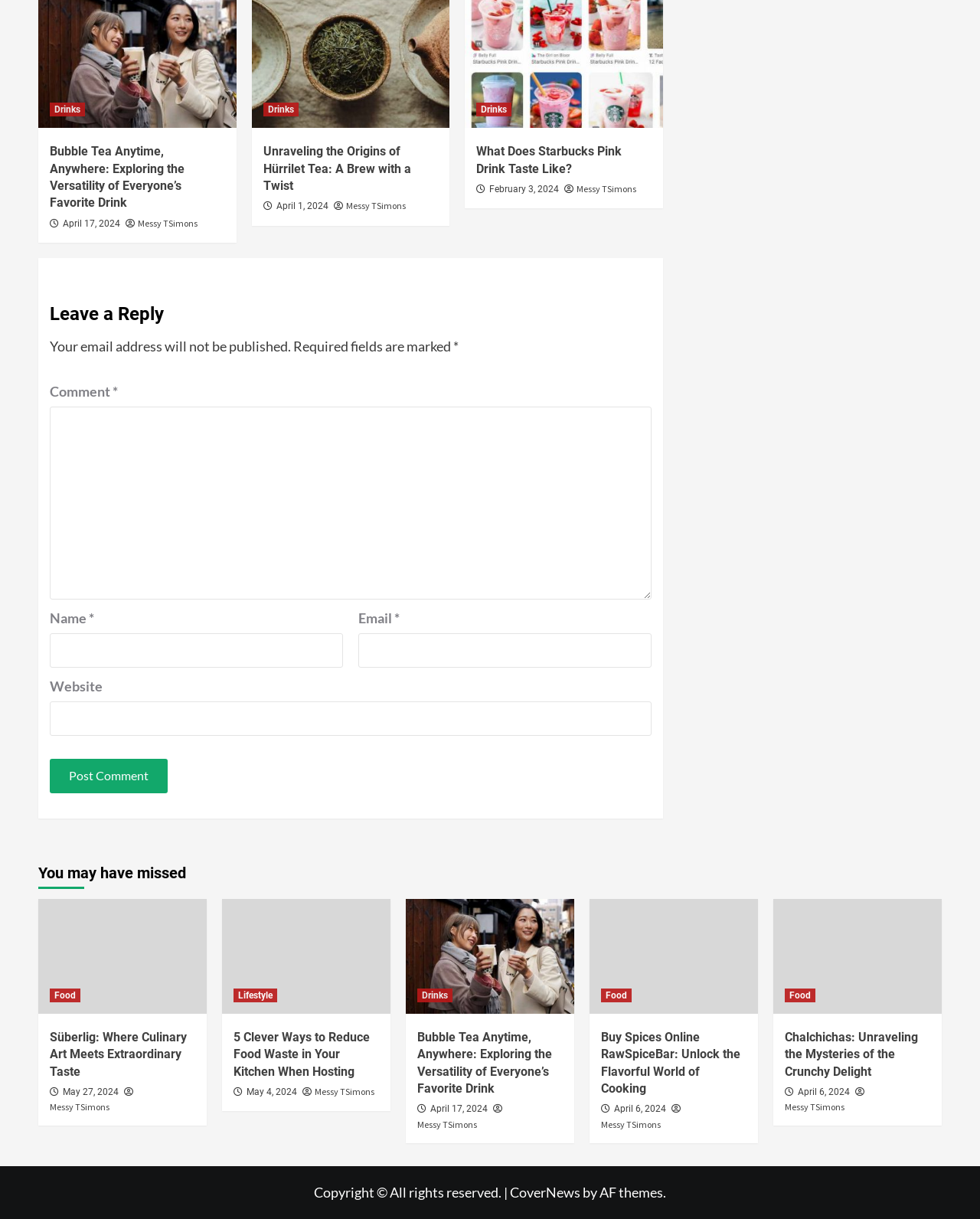Answer the question below with a single word or a brief phrase: 
What is the category of the third article?

Drinks